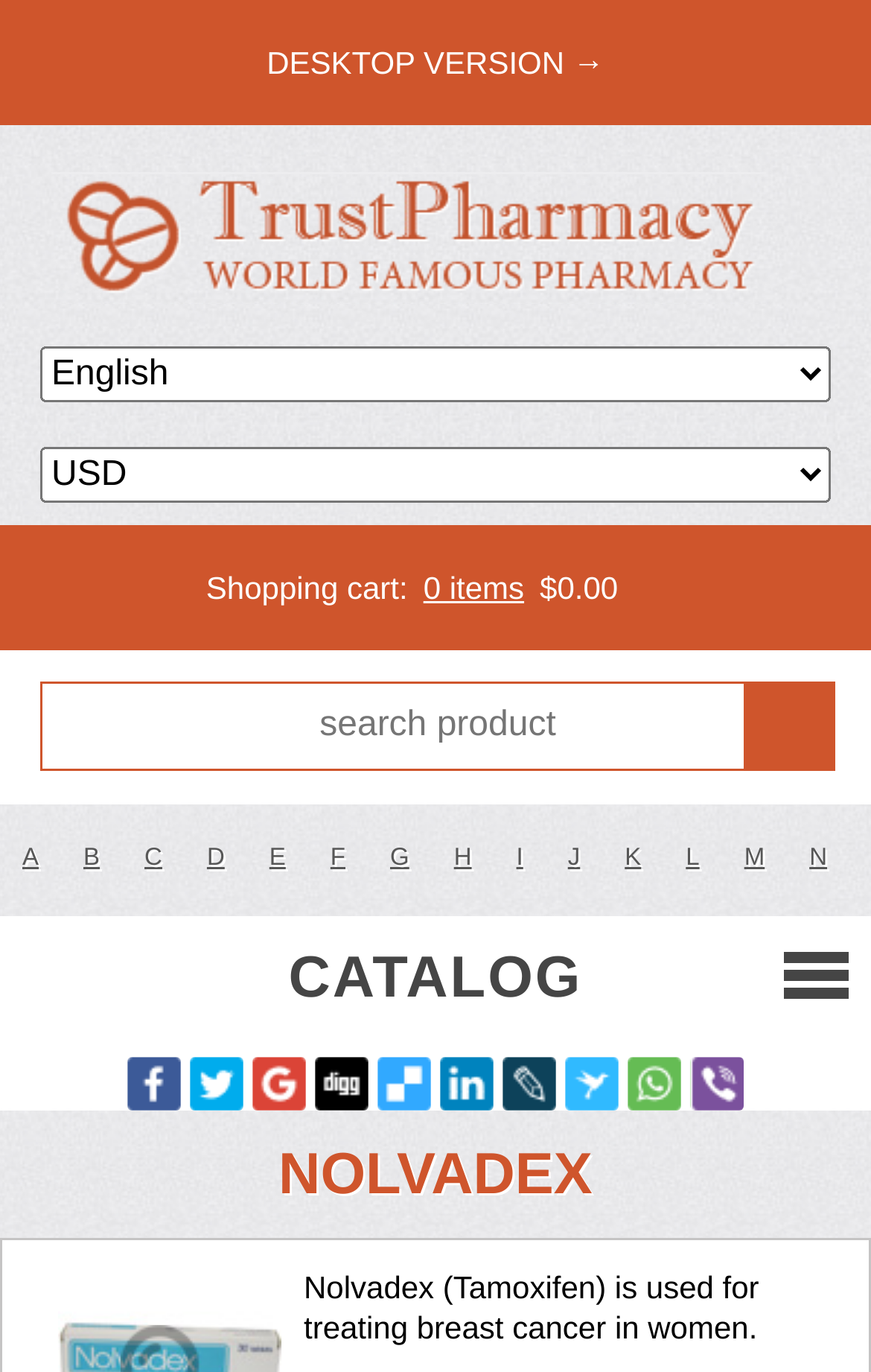Use a single word or phrase to answer the question: How many items are in the shopping cart?

0